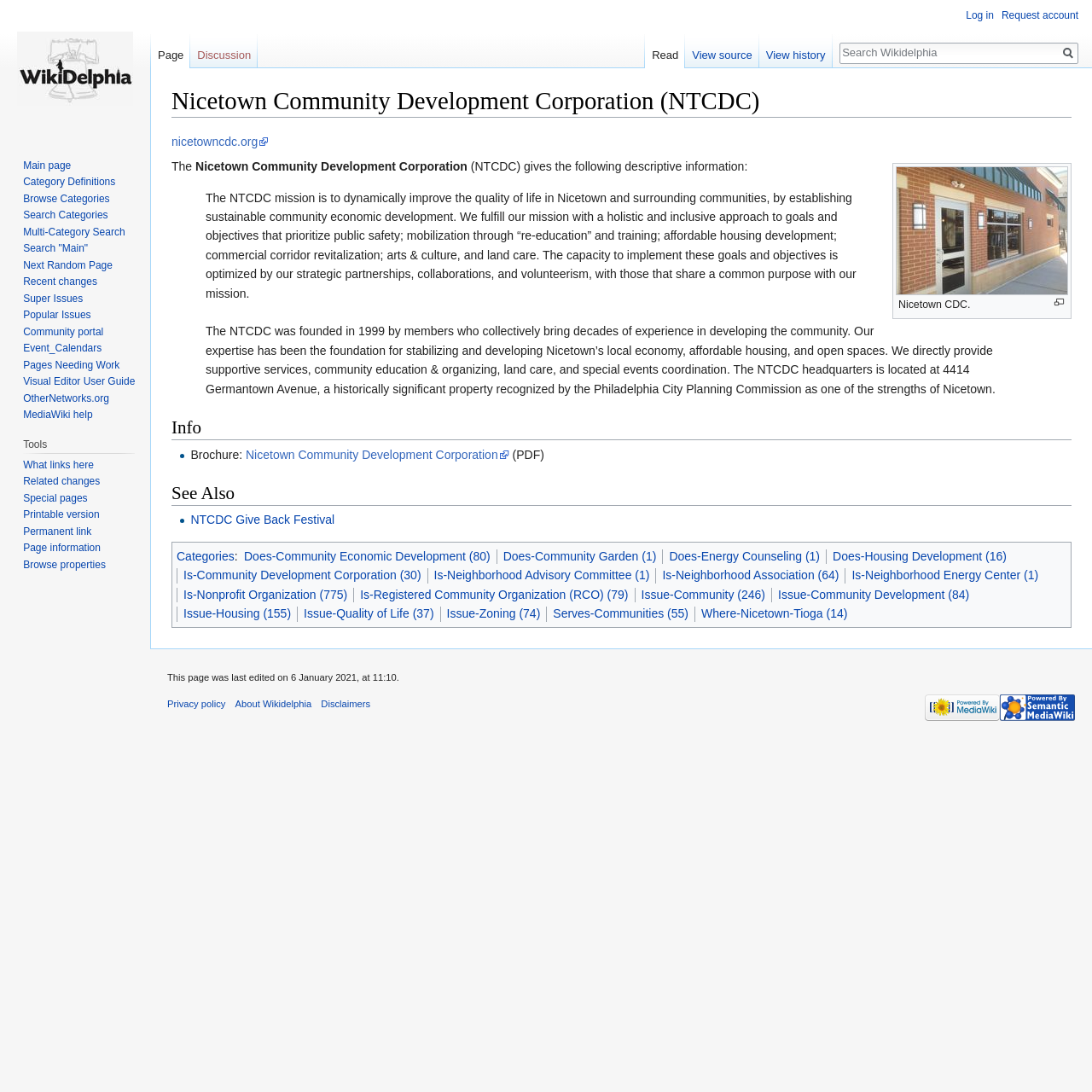What type of organization is Nicetown Community Development Corporation?
Using the image, respond with a single word or phrase.

Nonprofit Organization